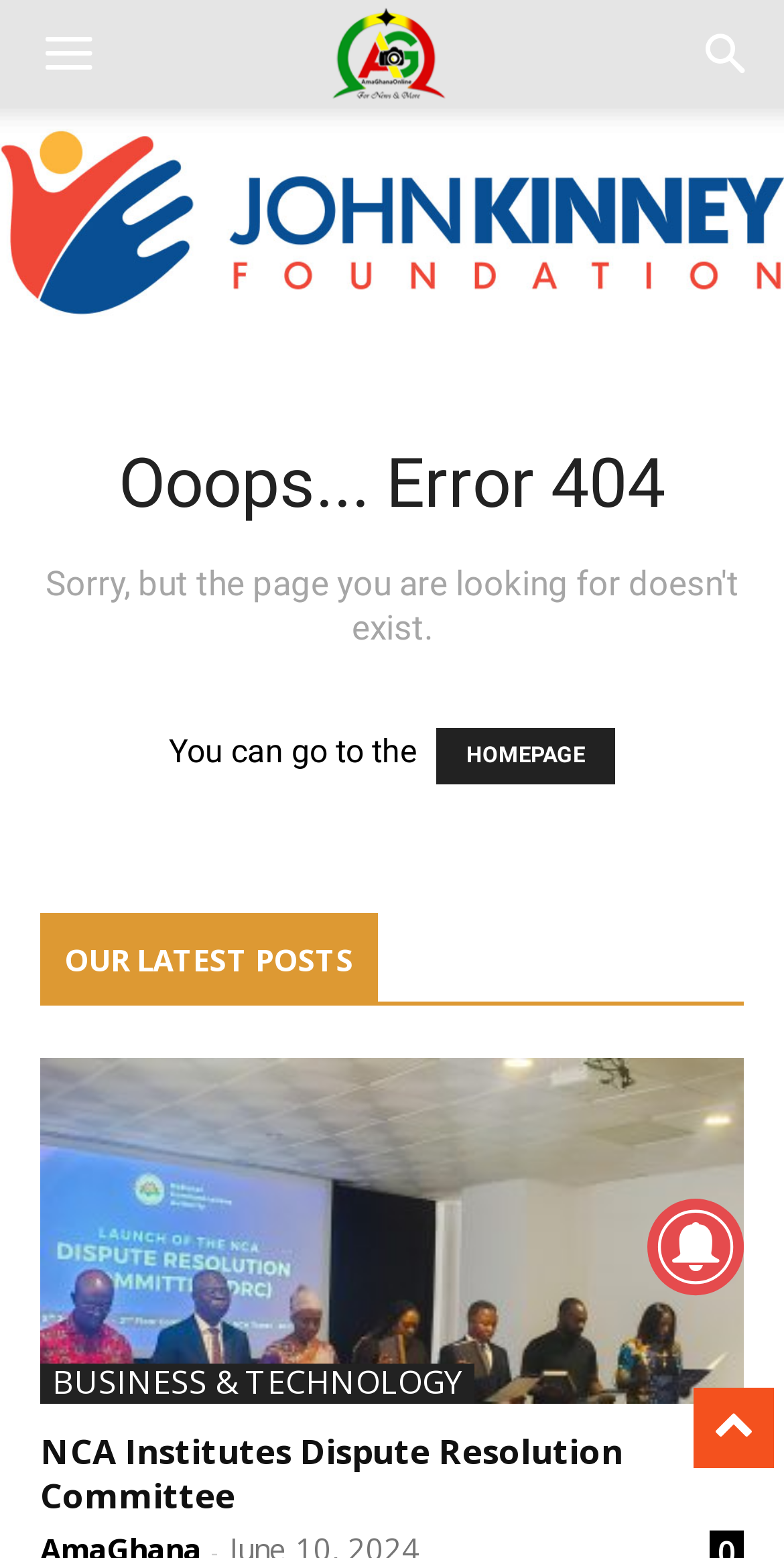What is the error code displayed on the page?
Carefully analyze the image and provide a thorough answer to the question.

The error code is displayed as 'Ooops... Error 404' in the StaticText element with bounding box coordinates [0.151, 0.284, 0.849, 0.335]. This indicates that the page requested by the user cannot be found.